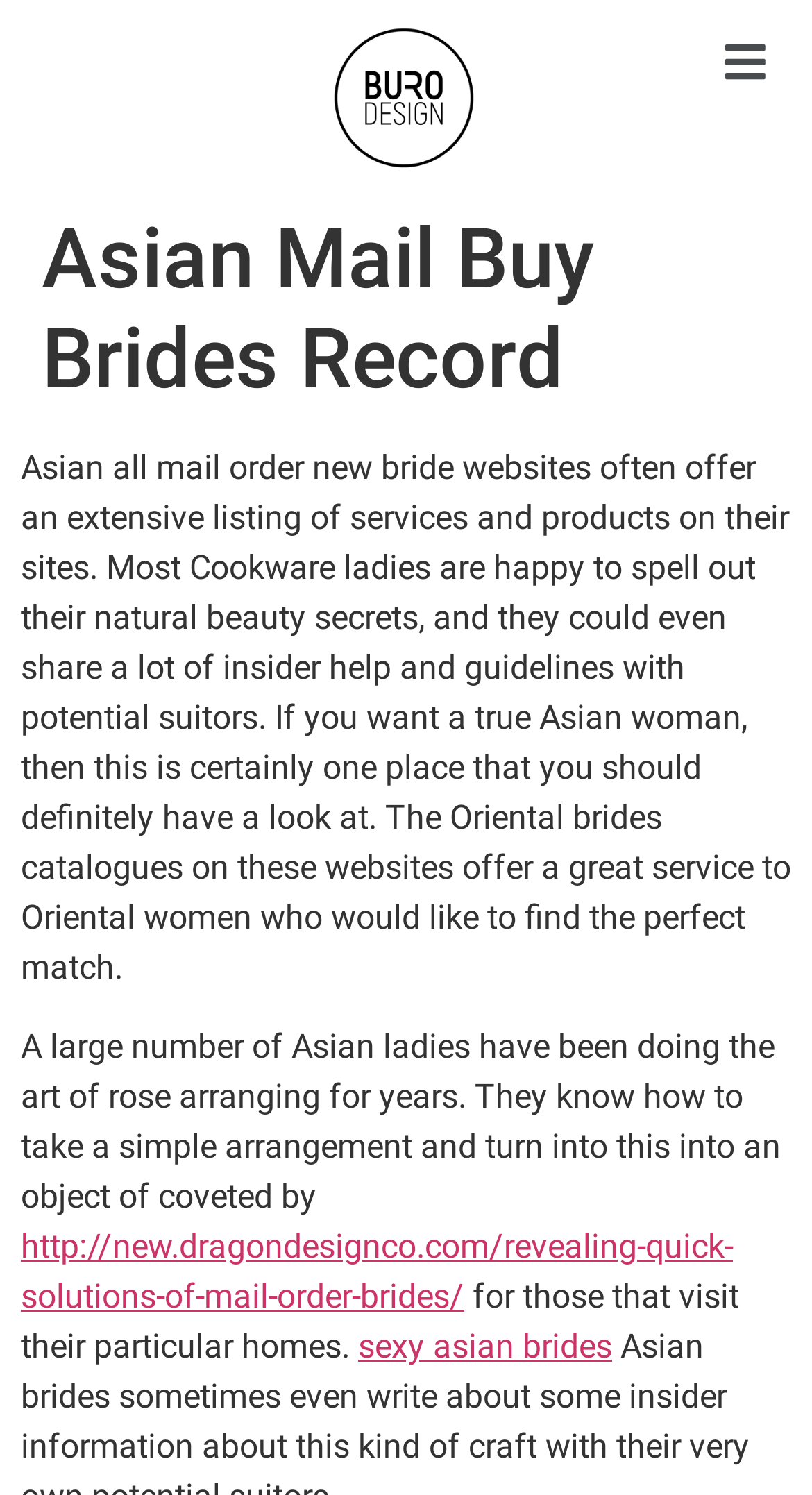What skill do many Asian ladies have?
Give a single word or phrase as your answer by examining the image.

Rose arranging